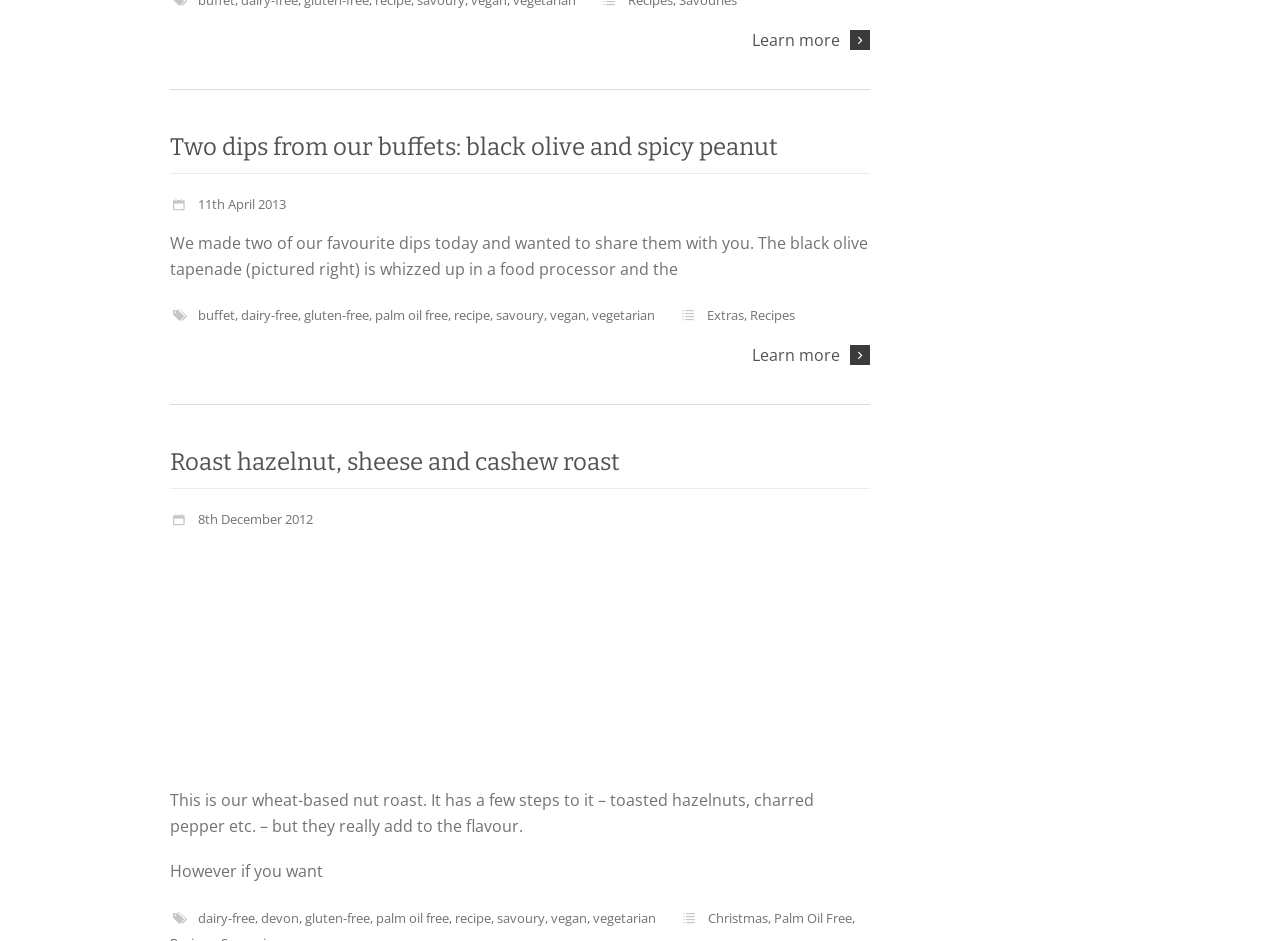Please find the bounding box for the UI component described as follows: "Learn more".

[0.588, 0.031, 0.68, 0.054]